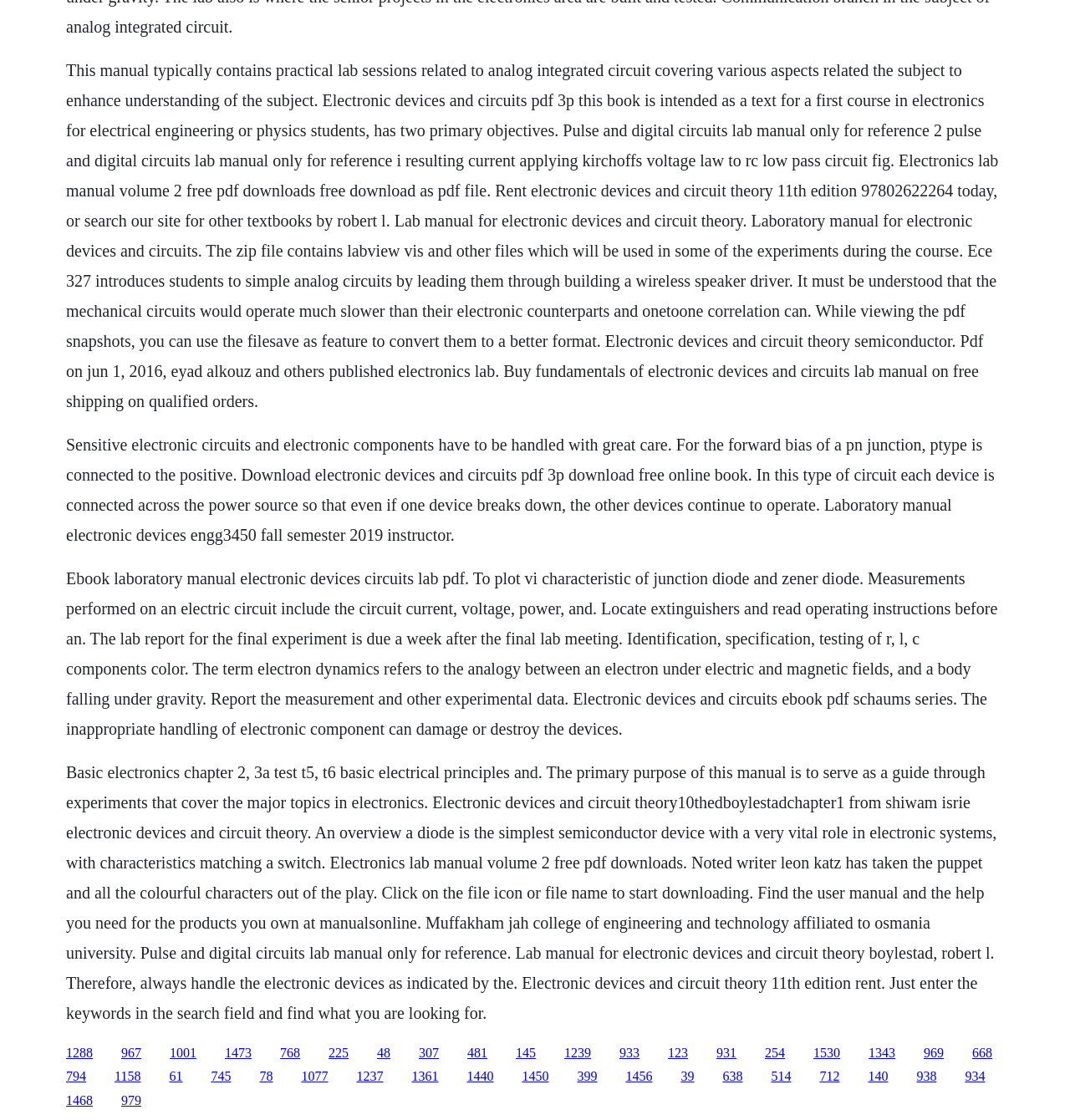Determine the bounding box coordinates for the area that should be clicked to carry out the following instruction: "Click on the link to download electronic devices and circuits pdf".

[0.062, 0.933, 0.087, 0.946]